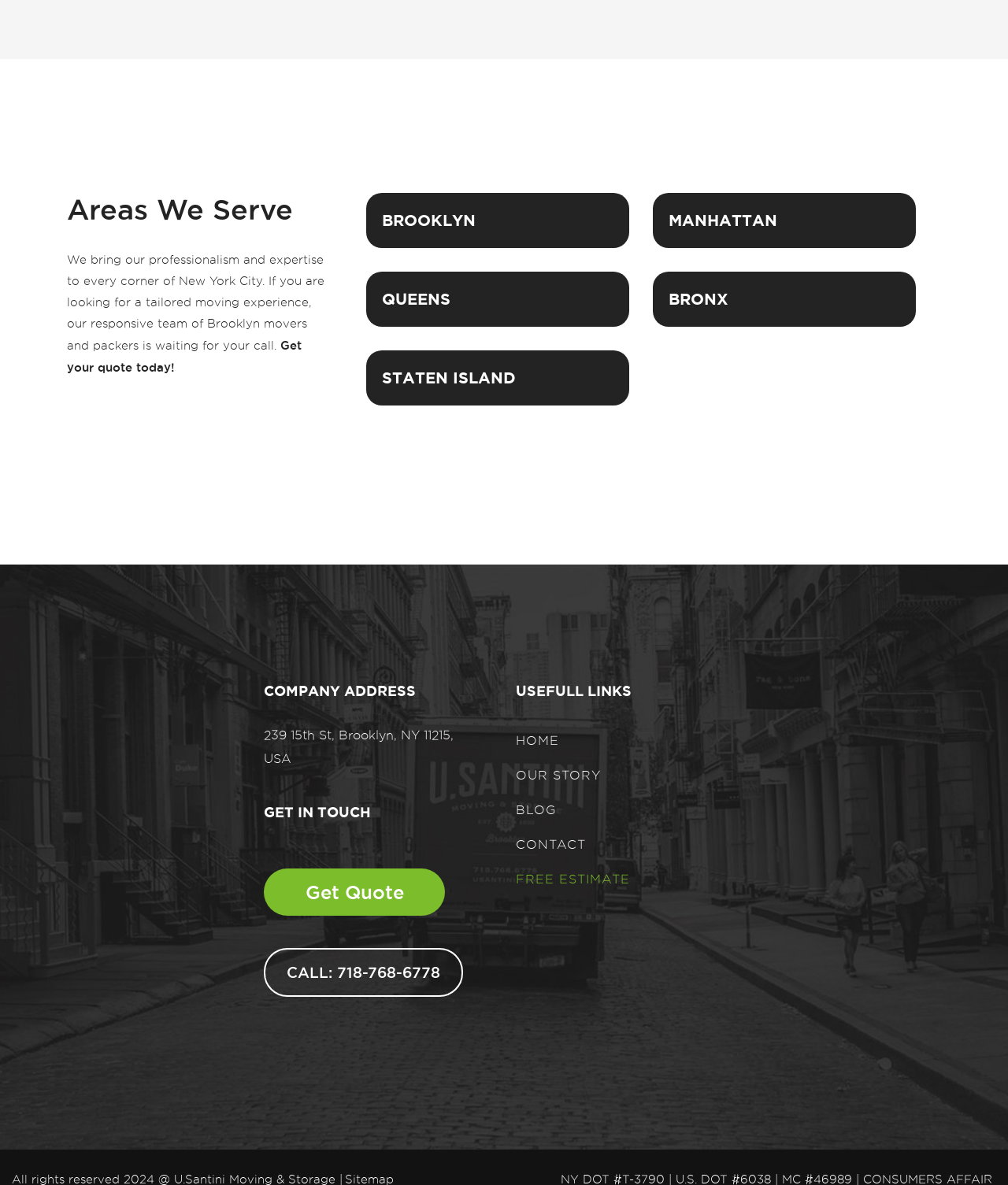Please locate the bounding box coordinates of the element that should be clicked to achieve the given instruction: "View the company address on the map".

[0.678, 0.575, 0.937, 0.874]